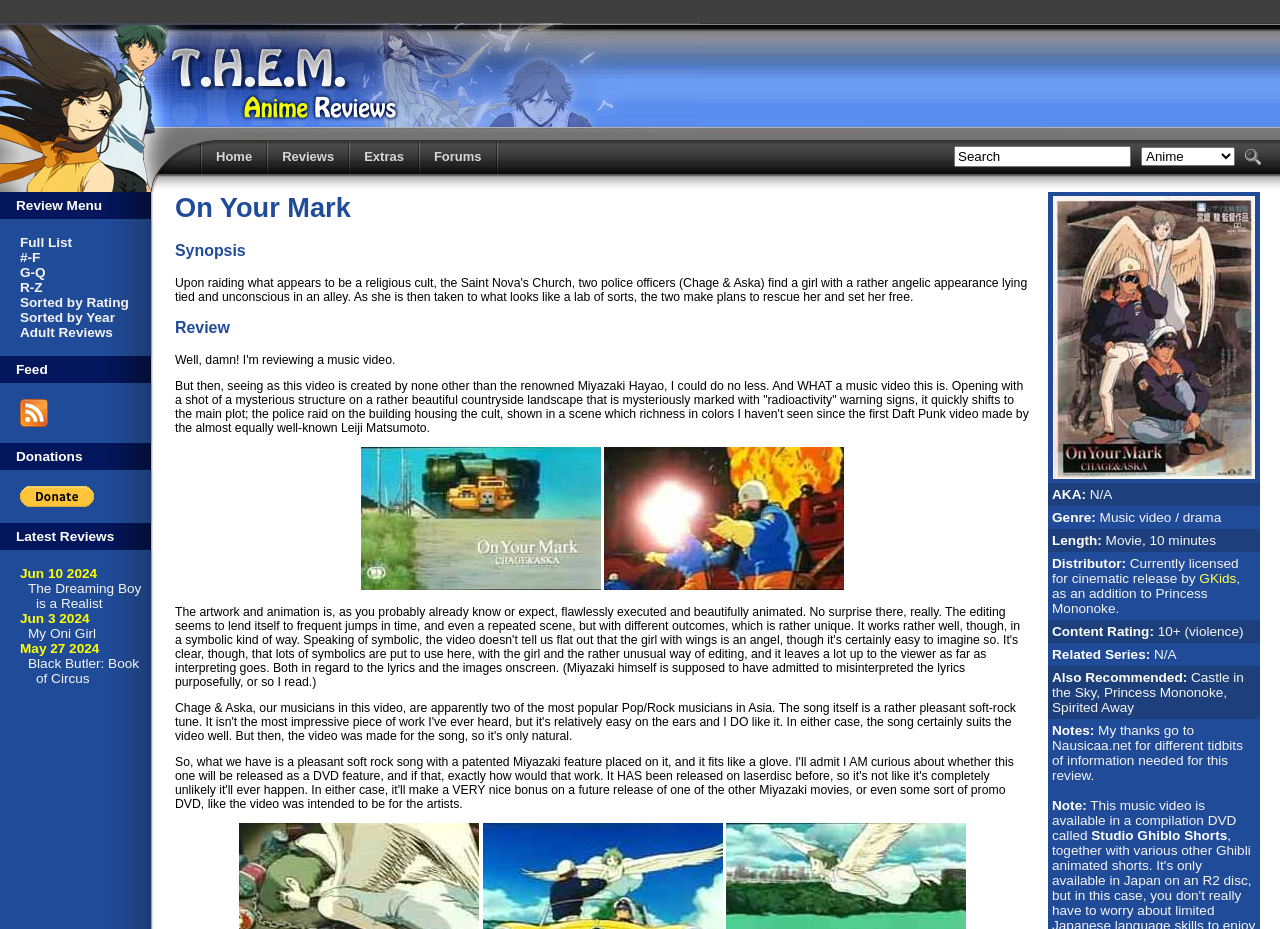Give a concise answer using only one word or phrase for this question:
What is the name of the website?

THEM Anime Reviews